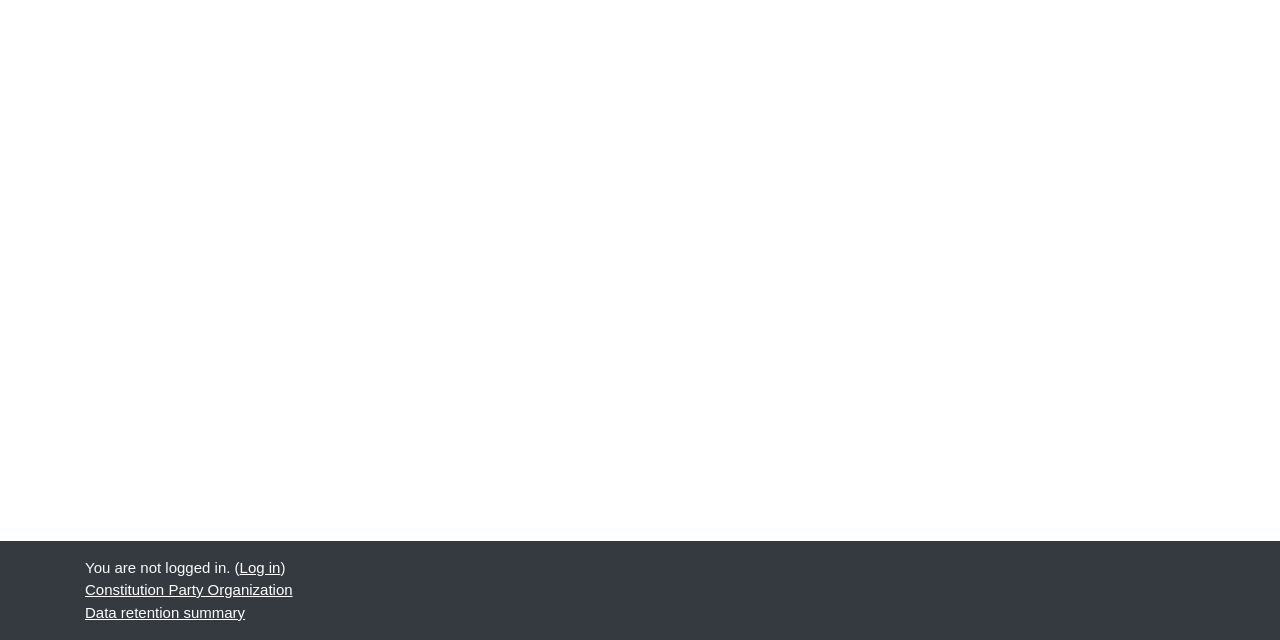Find the bounding box coordinates corresponding to the UI element with the description: "BBQ & Grill Equipment". The coordinates should be formatted as [left, top, right, bottom], with values as floats between 0 and 1.

None